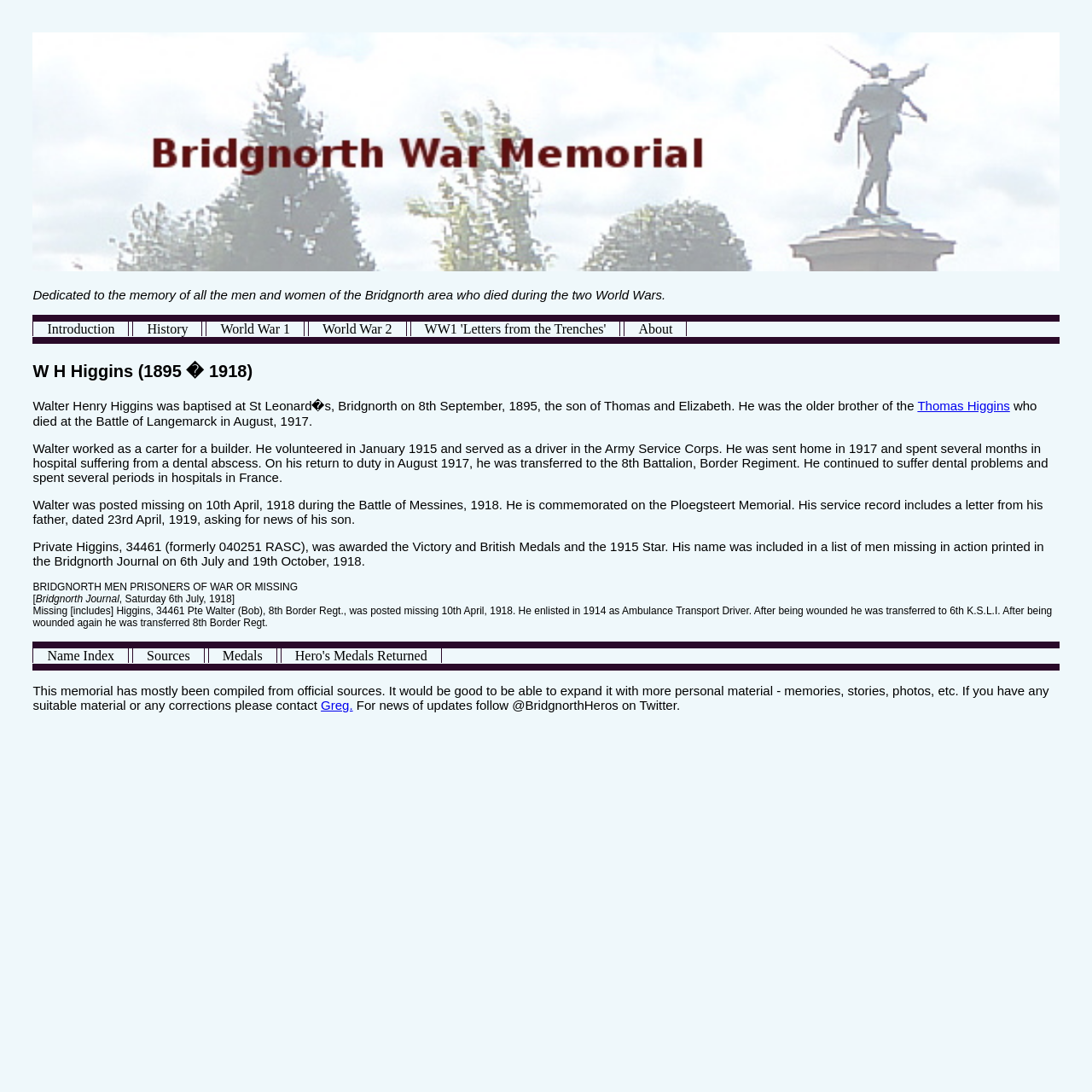Determine the bounding box coordinates of the region I should click to achieve the following instruction: "Contact Greg". Ensure the bounding box coordinates are four float numbers between 0 and 1, i.e., [left, top, right, bottom].

[0.294, 0.639, 0.323, 0.652]